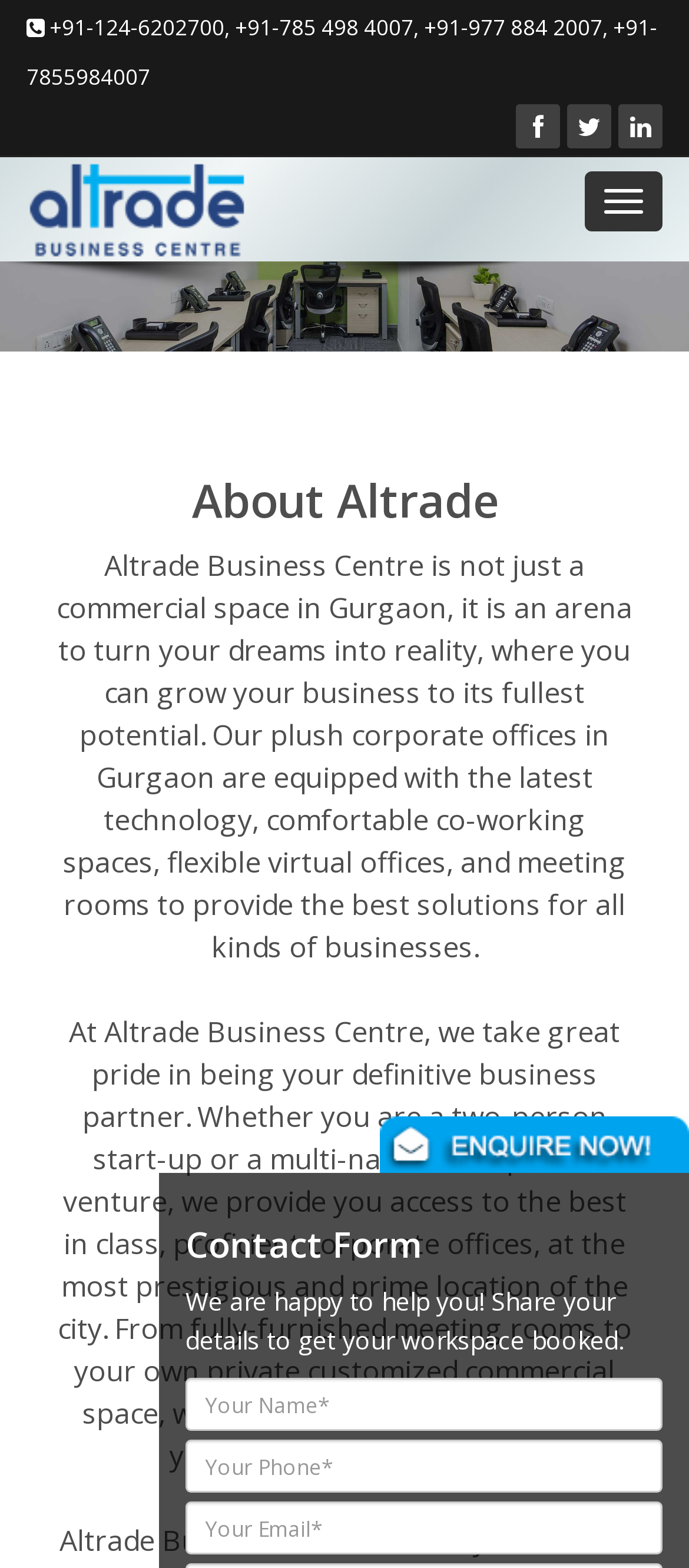Using the image as a reference, answer the following question in as much detail as possible:
What is the purpose of the contact form?

The contact form is accompanied by a static text element that says 'We are happy to help you! Share your details to get your workspace booked.', indicating that the purpose of the contact form is to book a workspace.